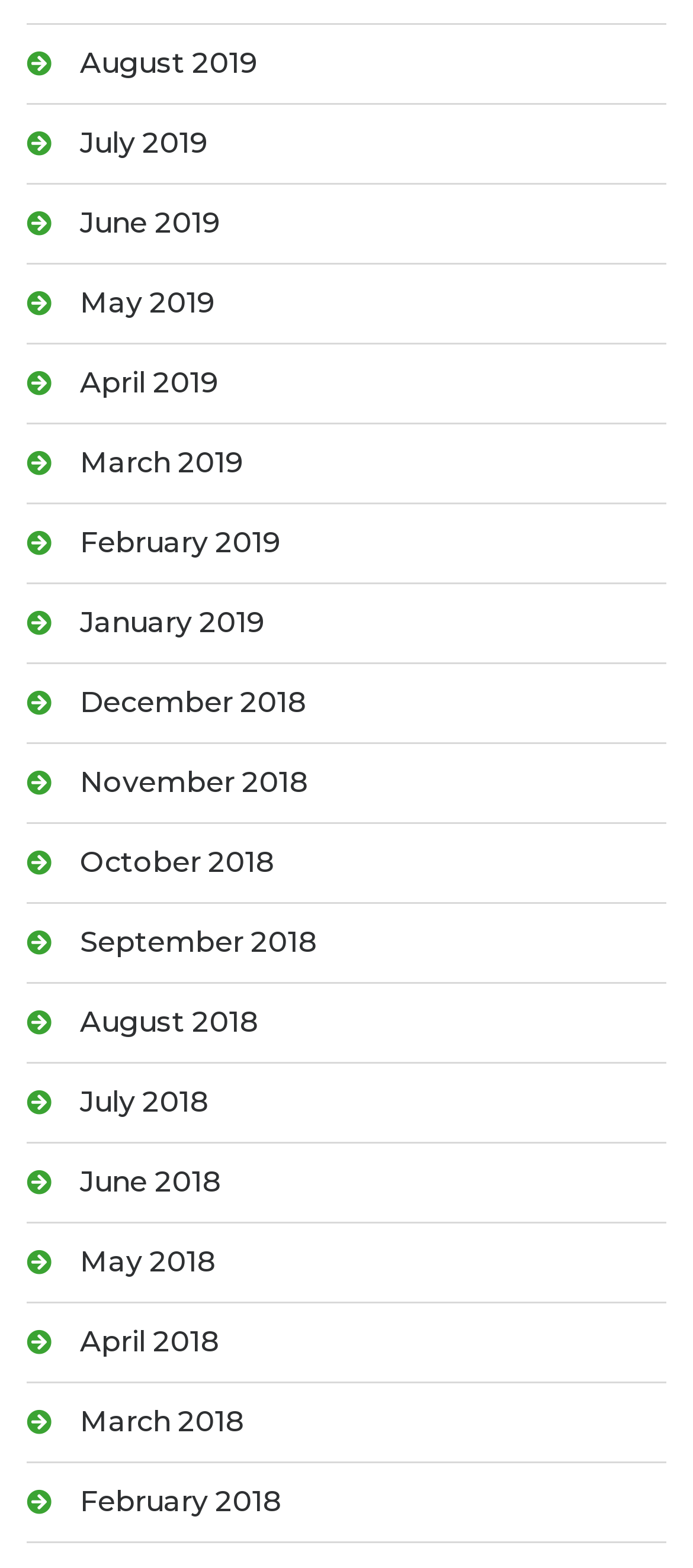Please identify the coordinates of the bounding box that should be clicked to fulfill this instruction: "view November 2018".

[0.038, 0.475, 0.962, 0.526]